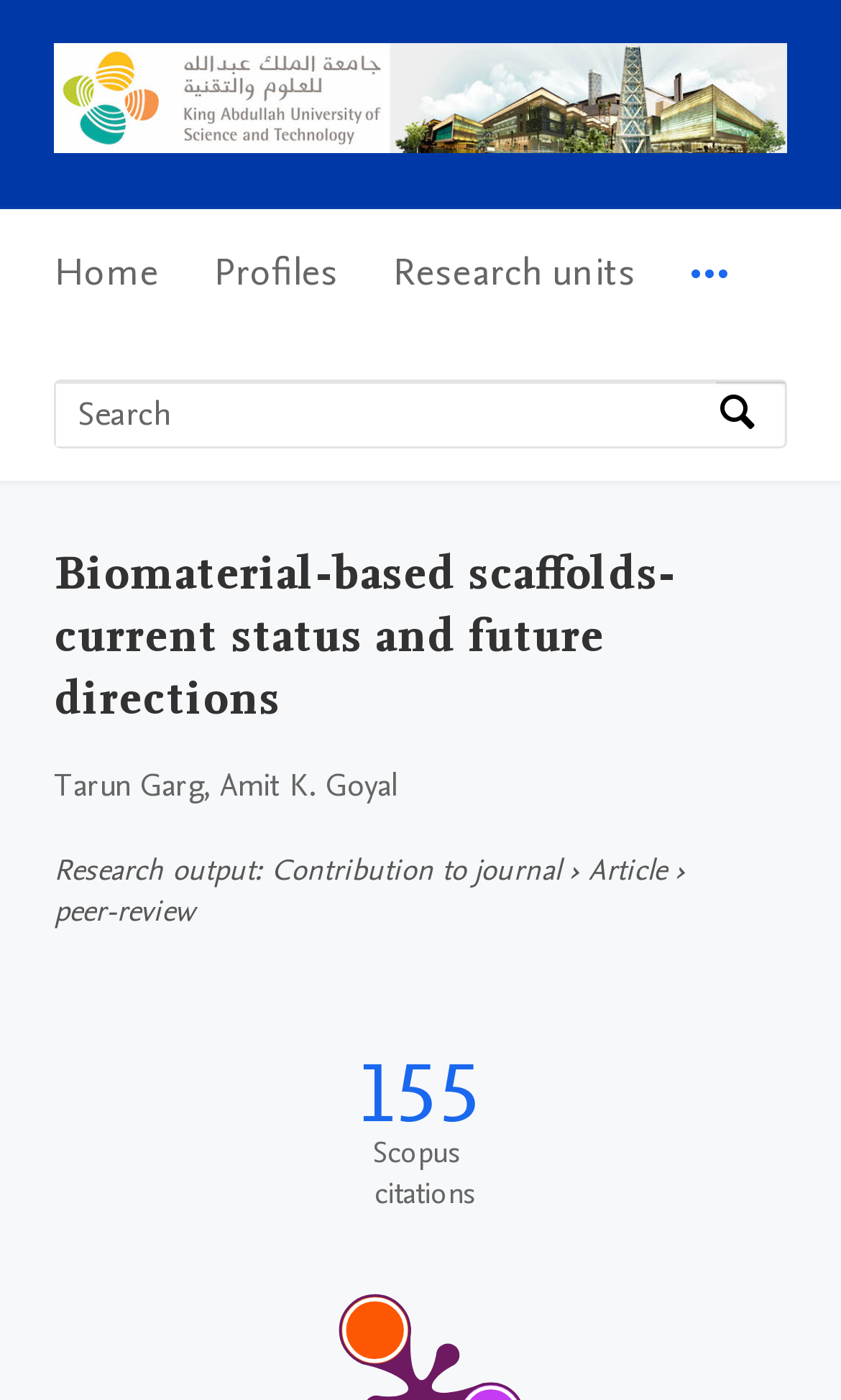Find the bounding box coordinates of the area to click in order to follow the instruction: "View the research output".

[0.064, 0.607, 0.303, 0.636]